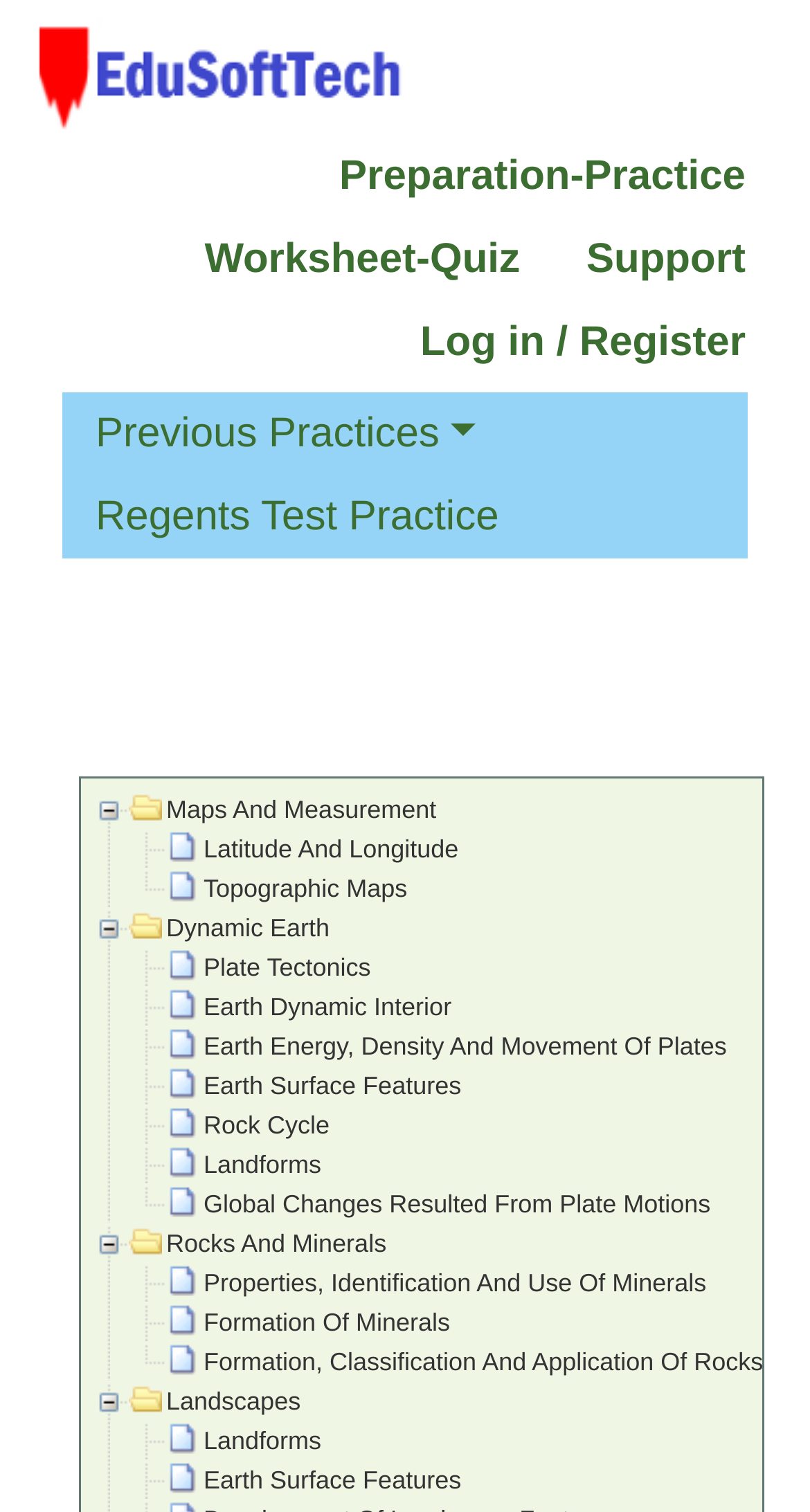Please specify the bounding box coordinates of the element that should be clicked to execute the given instruction: 'click on Previous Practices'. Ensure the coordinates are four float numbers between 0 and 1, expressed as [left, top, right, bottom].

[0.077, 0.259, 0.627, 0.314]